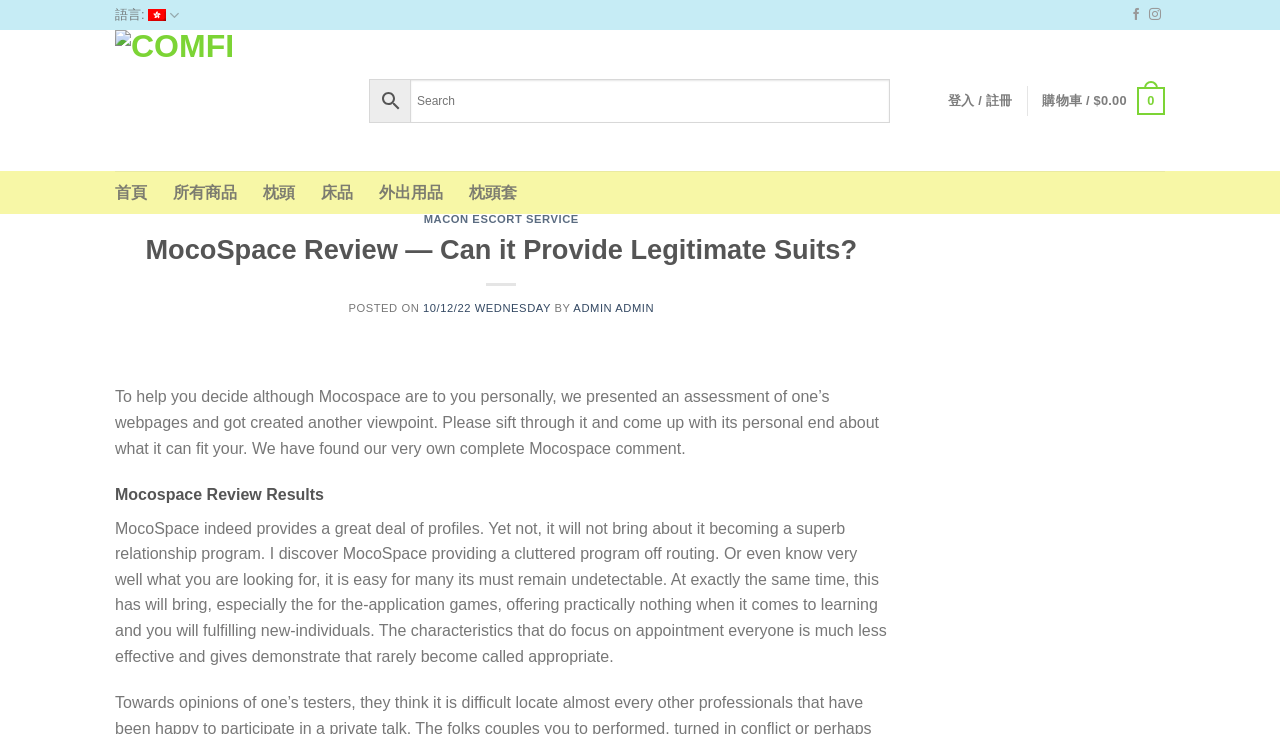Using the element description: "parent_node: Search name="s" placeholder="Search"", determine the bounding box coordinates for the specified UI element. The coordinates should be four float numbers between 0 and 1, [left, top, right, bottom].

[0.32, 0.108, 0.695, 0.168]